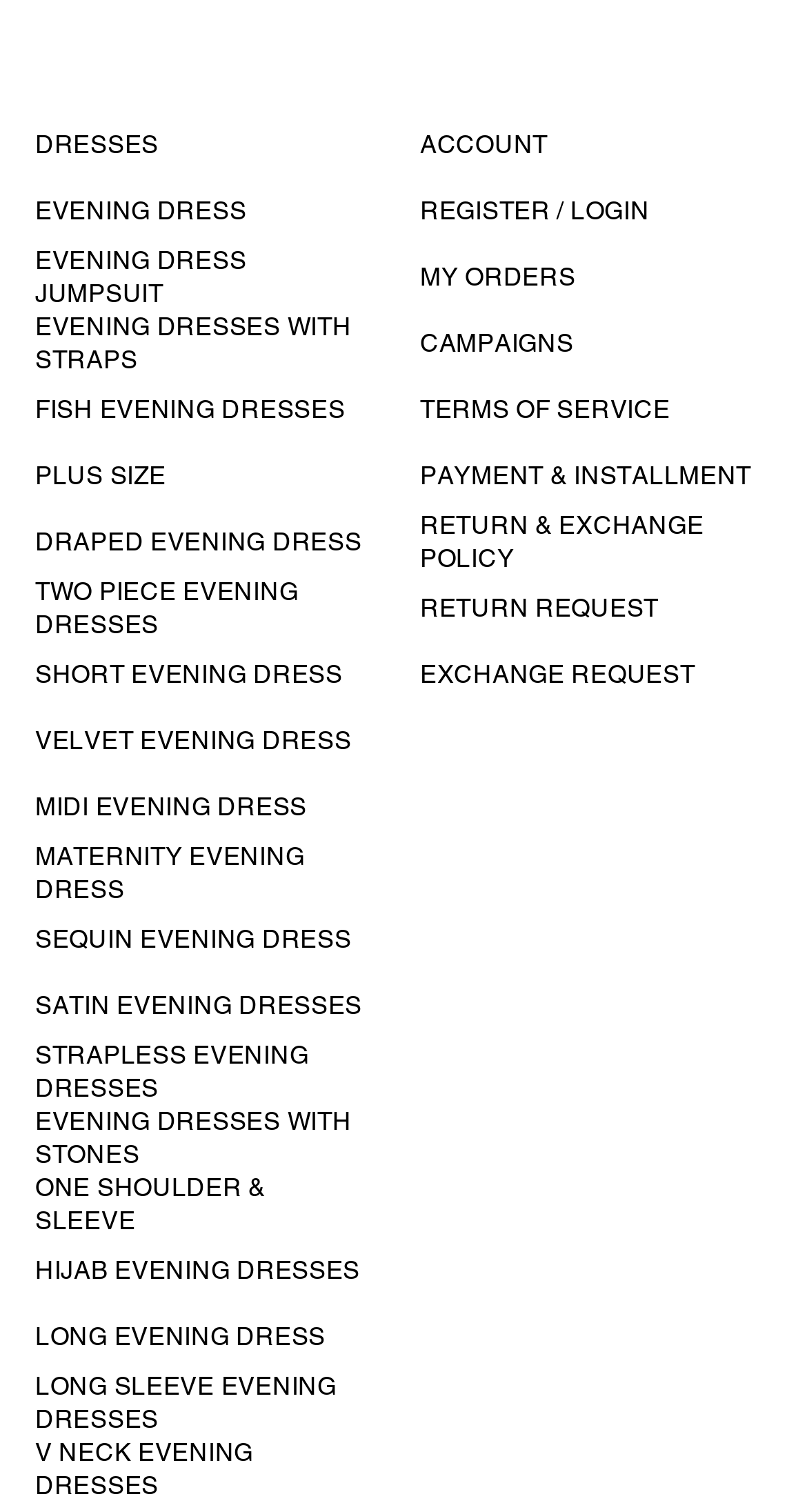Specify the bounding box coordinates of the area that needs to be clicked to achieve the following instruction: "View account information".

[0.521, 0.118, 0.805, 0.162]